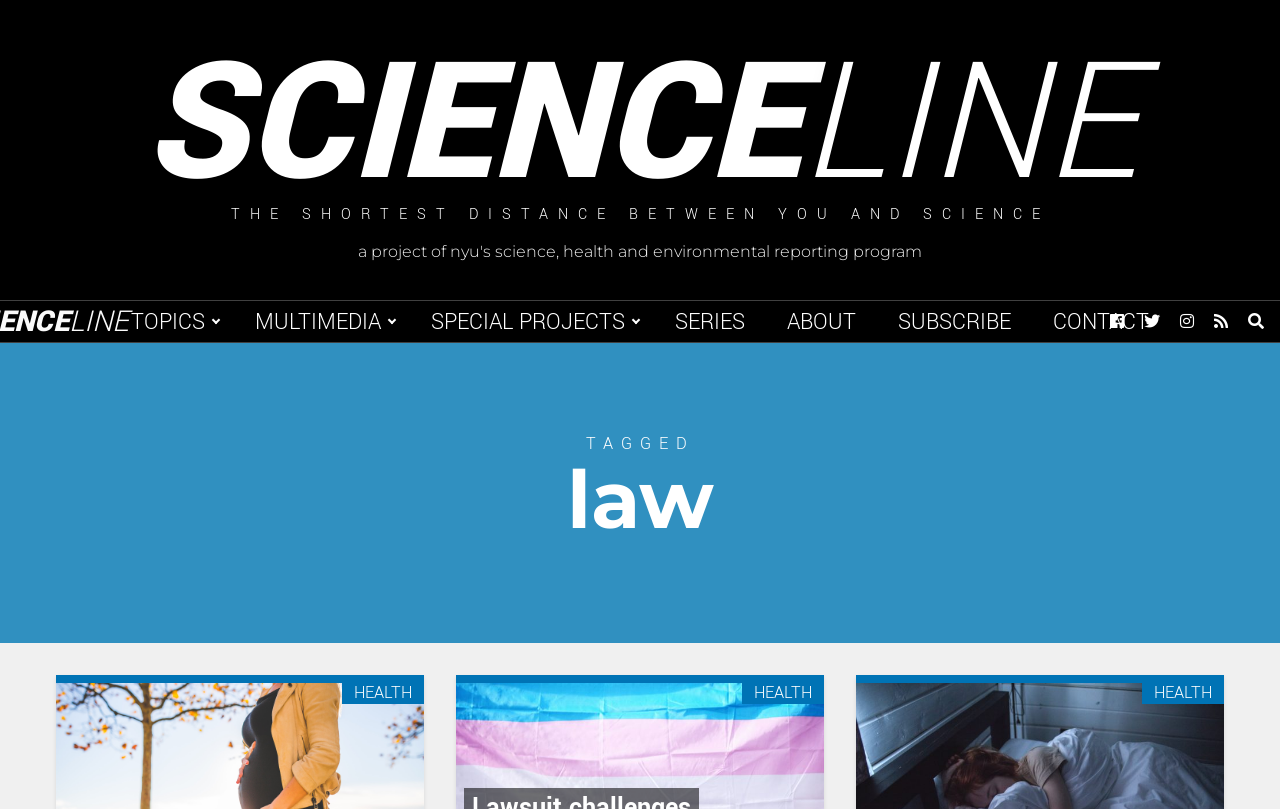Using the provided description: "Special Projects", find the bounding box coordinates of the corresponding UI element. The output should be four float numbers between 0 and 1, in the format [left, top, right, bottom].

[0.321, 0.372, 0.51, 0.423]